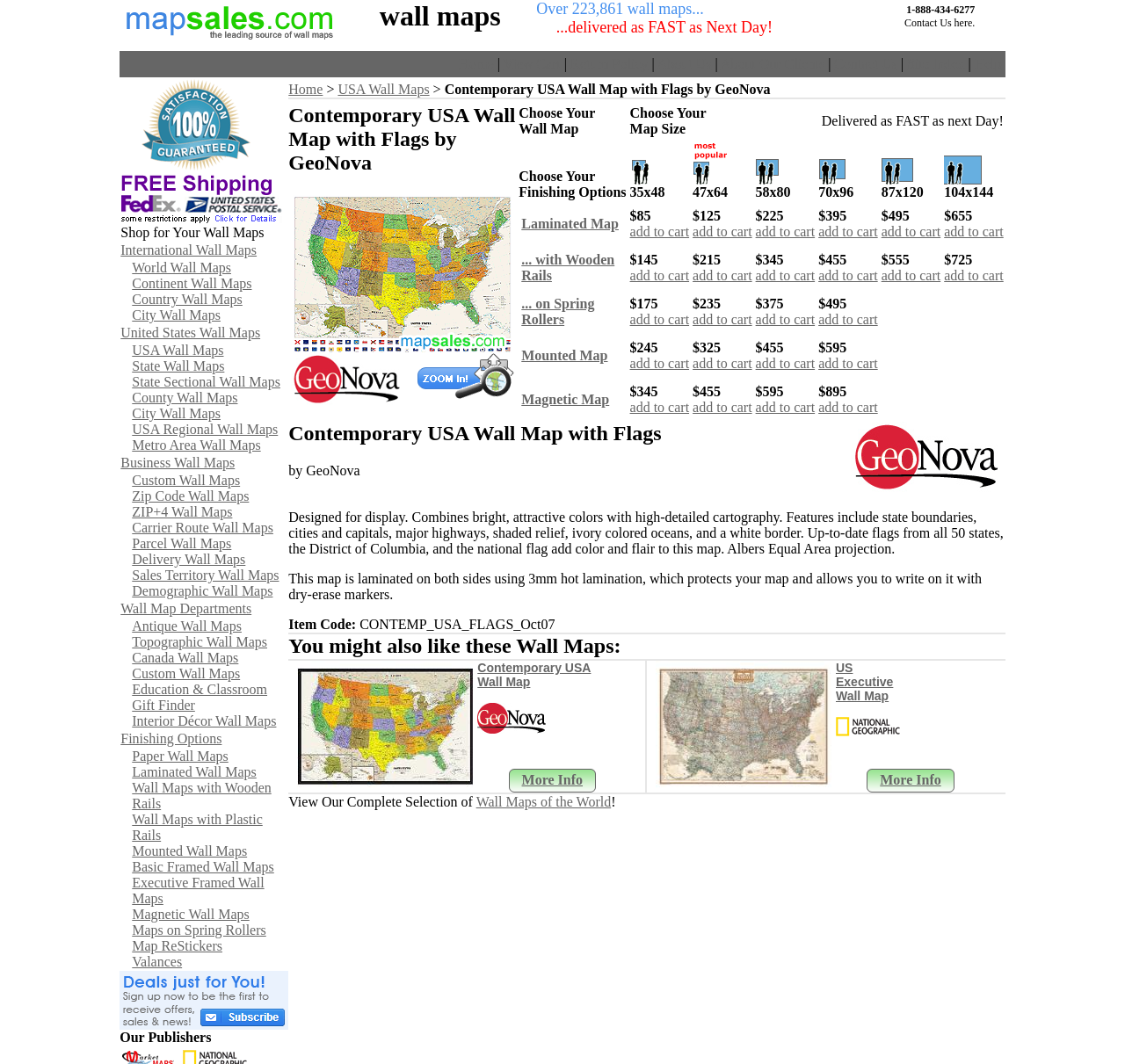Using the description "Wall Maps with Wooden Rails", locate and provide the bounding box of the UI element.

[0.117, 0.734, 0.241, 0.763]